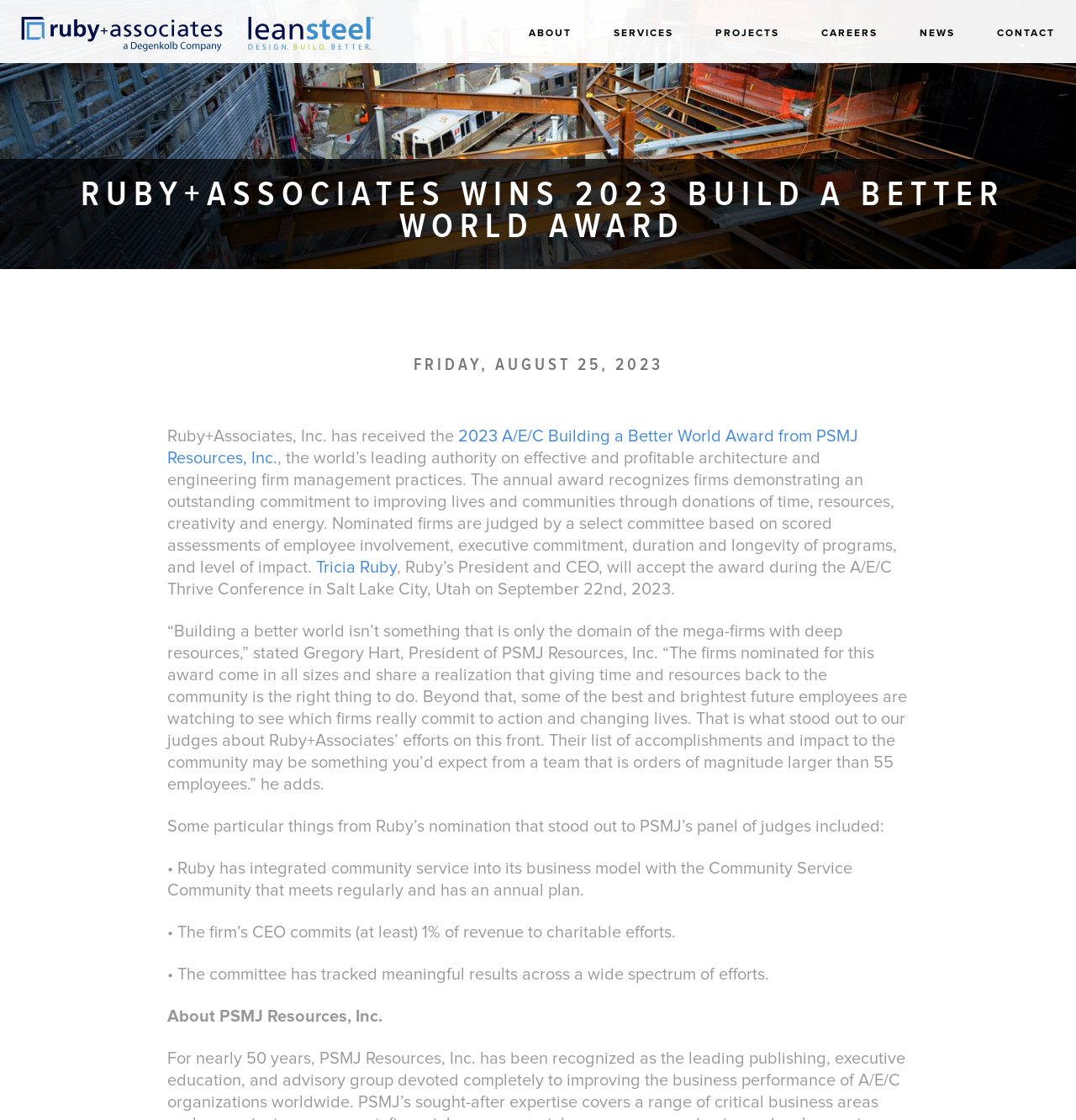Please find the bounding box coordinates of the element that must be clicked to perform the given instruction: "Click ABOUT link". The coordinates should be four float numbers from 0 to 1, i.e., [left, top, right, bottom].

[0.452, 0.0, 0.531, 0.038]